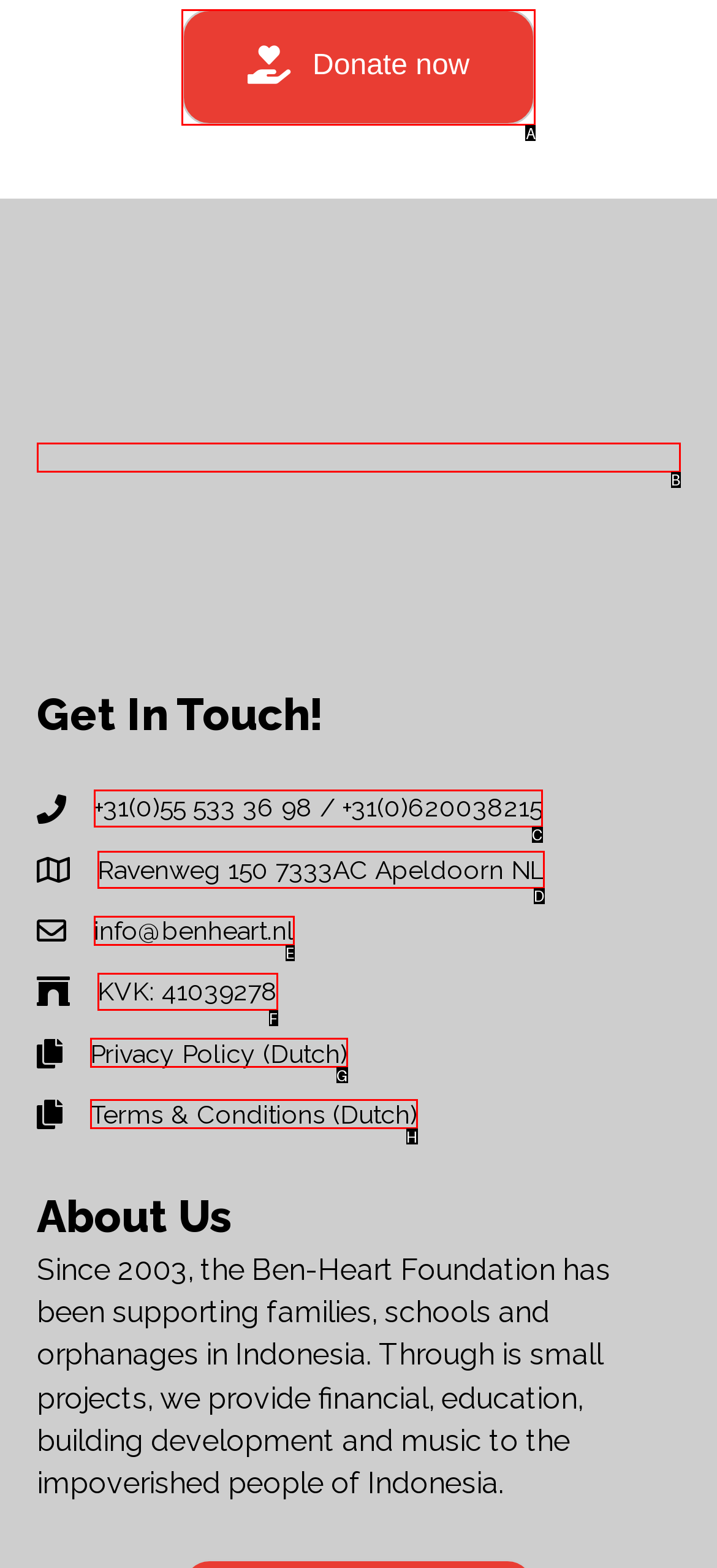Indicate which red-bounded element should be clicked to perform the task: Click the 'Donate now' button Answer with the letter of the correct option.

A